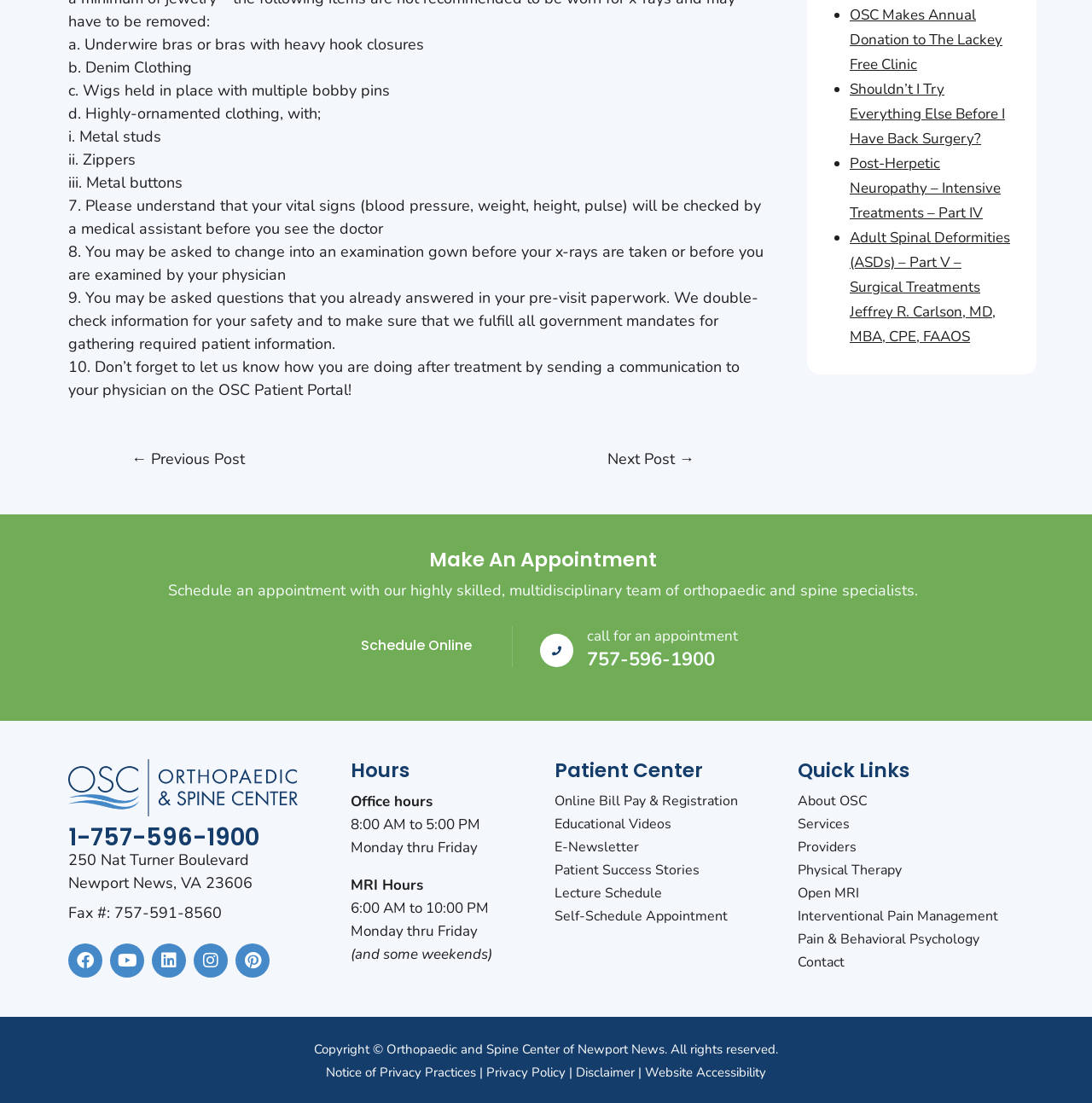Can you provide the bounding box coordinates for the element that should be clicked to implement the instruction: "Read patient success stories"?

[0.508, 0.78, 0.64, 0.797]